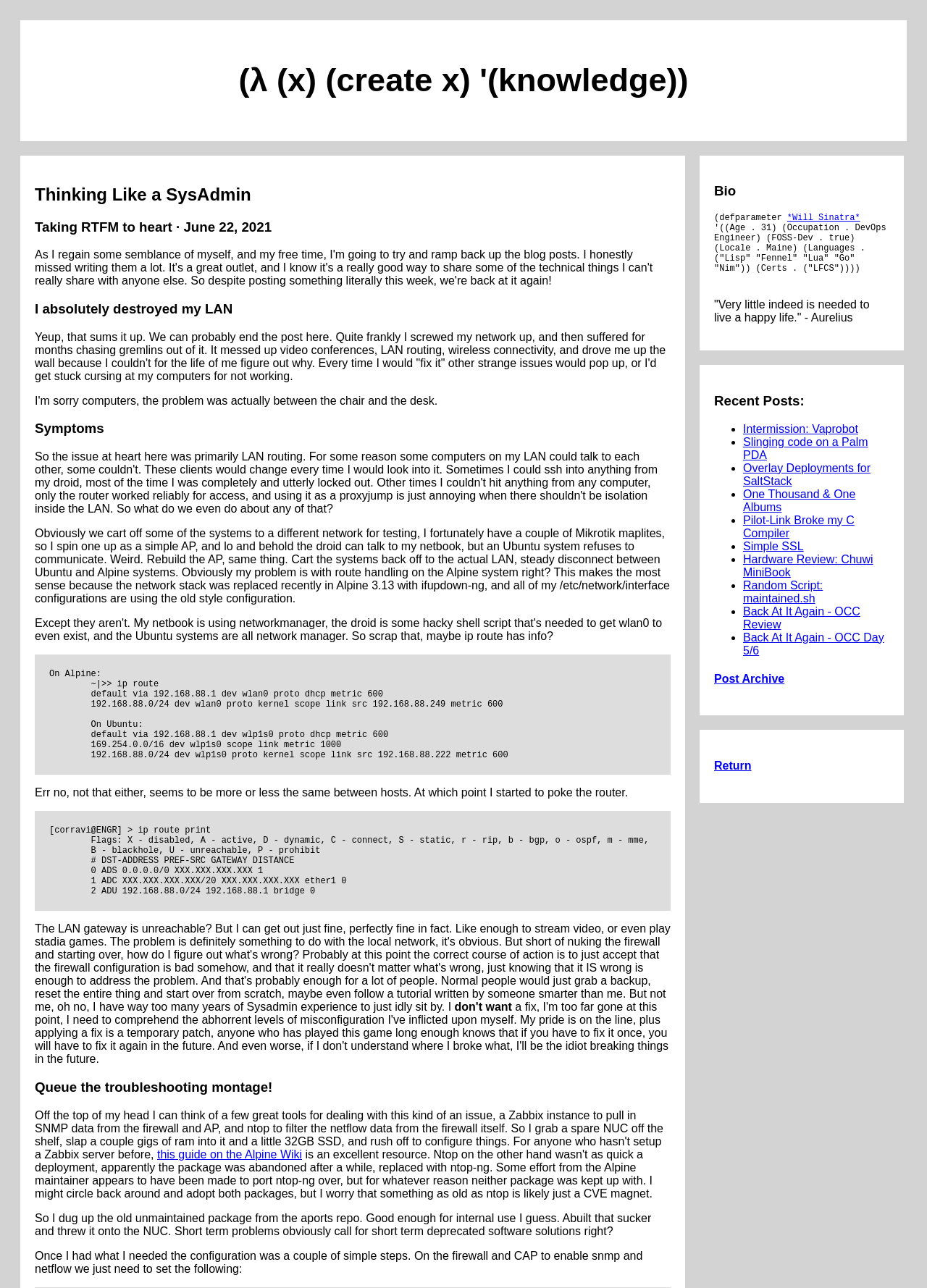Could you locate the bounding box coordinates for the section that should be clicked to accomplish this task: "Go to the post archive".

[0.77, 0.522, 0.846, 0.532]